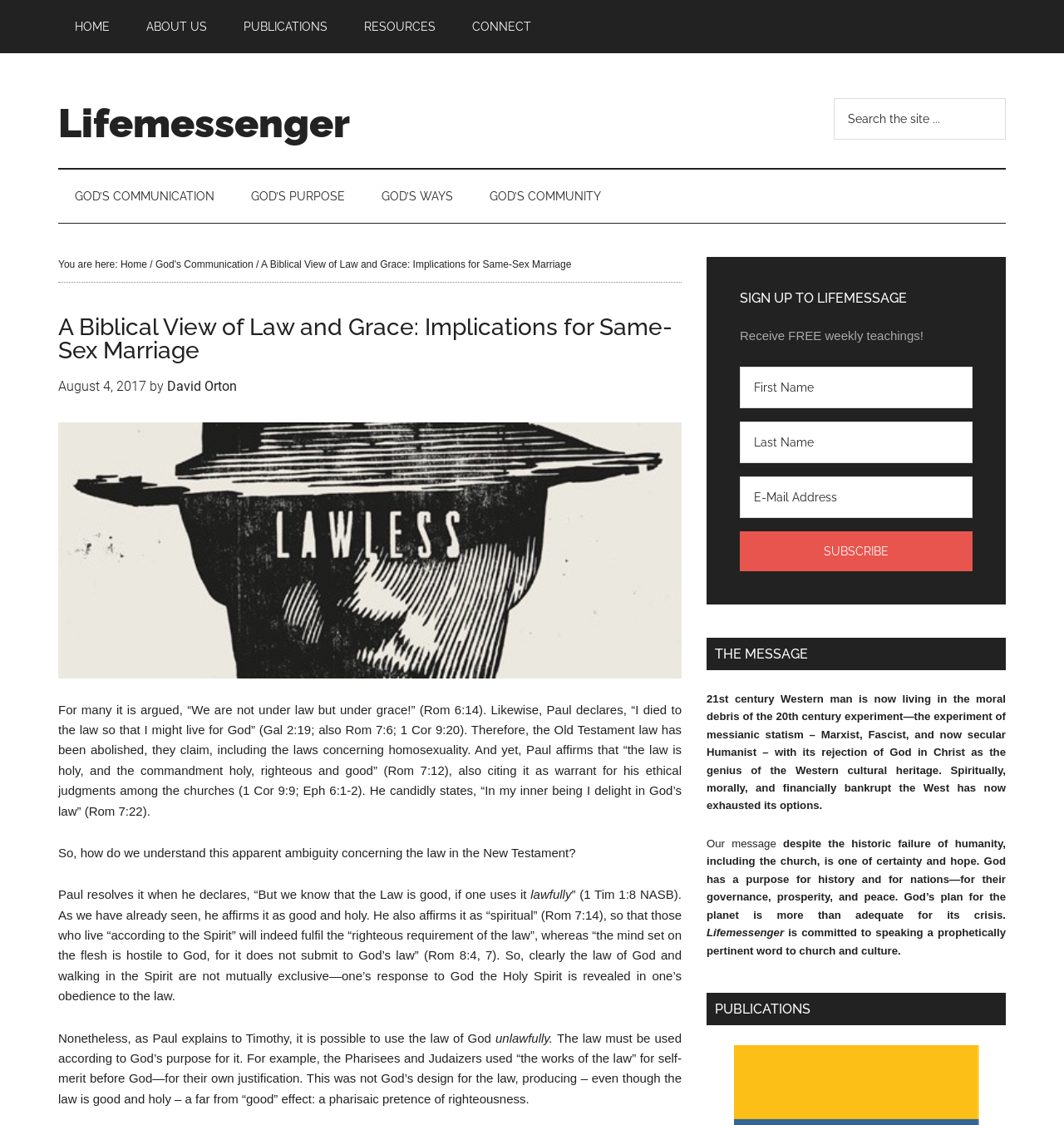Please provide the bounding box coordinates for the element that needs to be clicked to perform the following instruction: "Learn more about GOD'S COMMUNICATION". The coordinates should be given as four float numbers between 0 and 1, i.e., [left, top, right, bottom].

[0.055, 0.151, 0.217, 0.198]